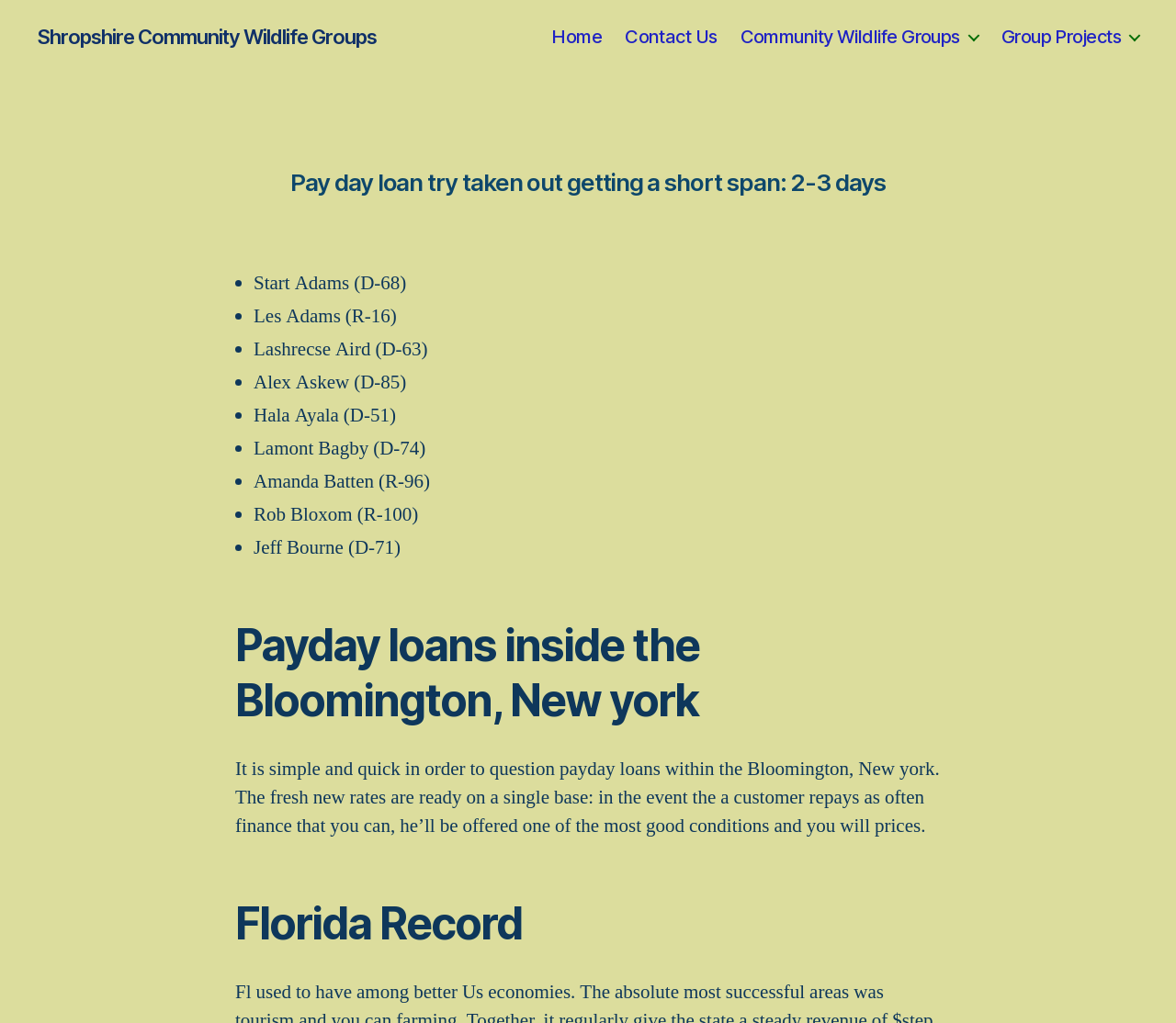Give a concise answer of one word or phrase to the question: 
What is the purpose of this webpage?

Payday loan information